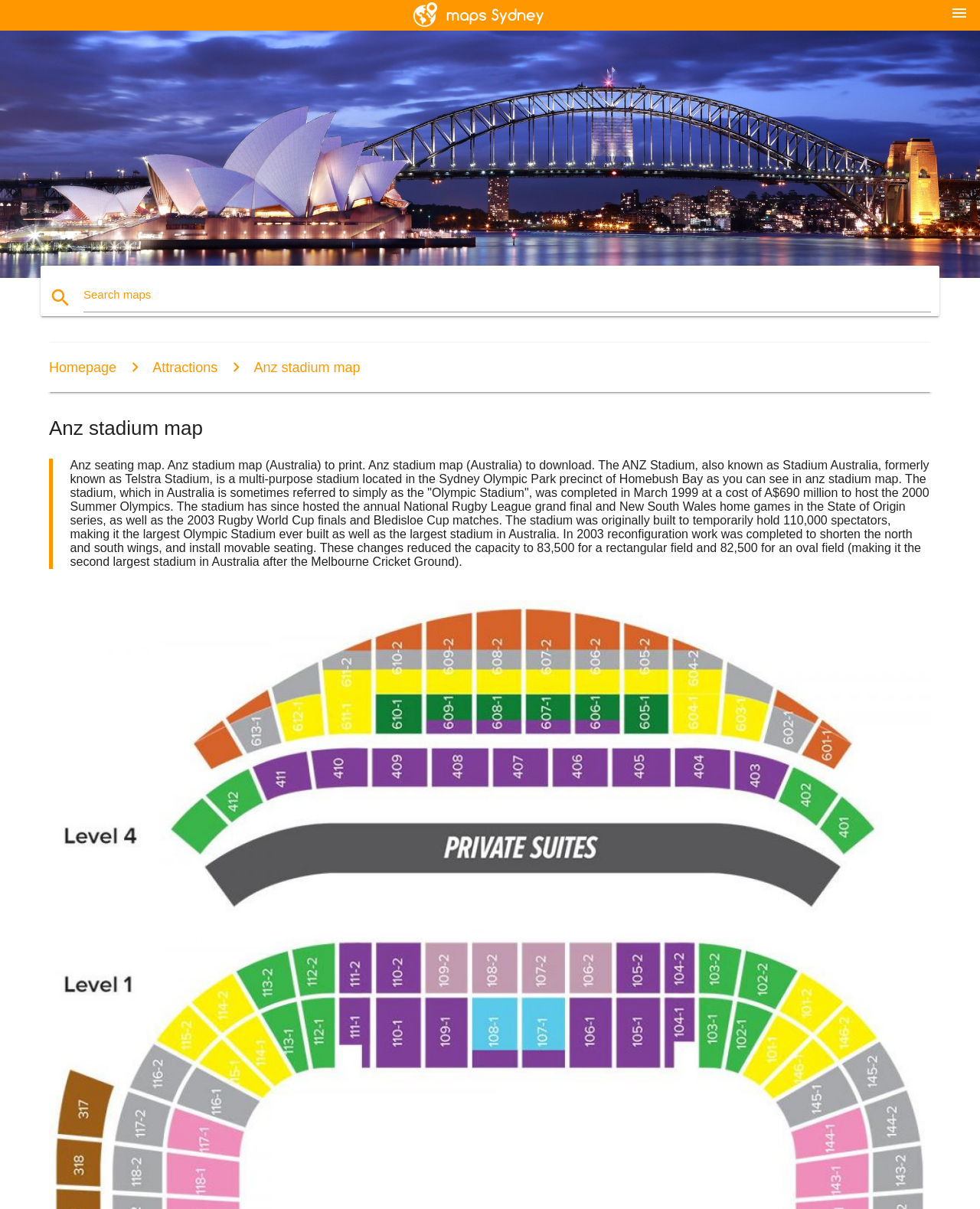What is the original capacity of ANZ Stadium?
Refer to the screenshot and respond with a concise word or phrase.

110,000